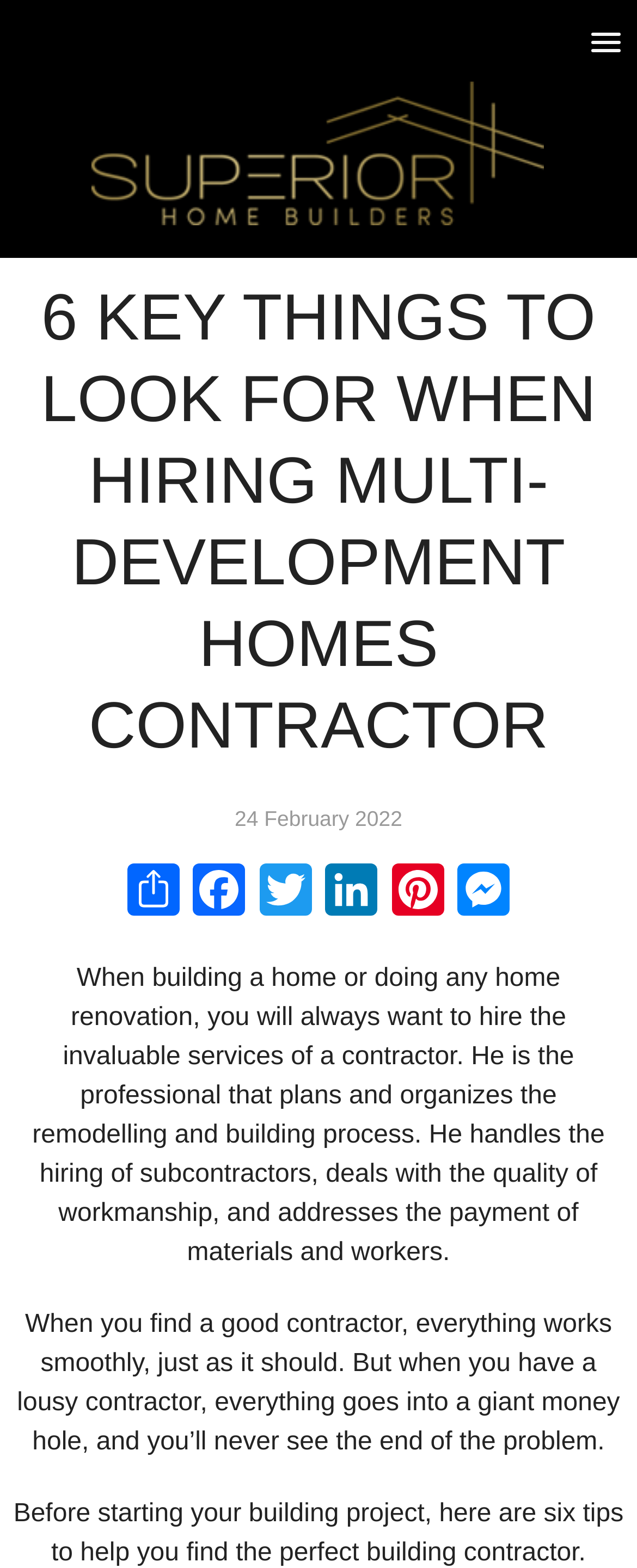Could you indicate the bounding box coordinates of the region to click in order to complete this instruction: "Click the Superior Home Builders logo".

[0.145, 0.099, 0.855, 0.117]